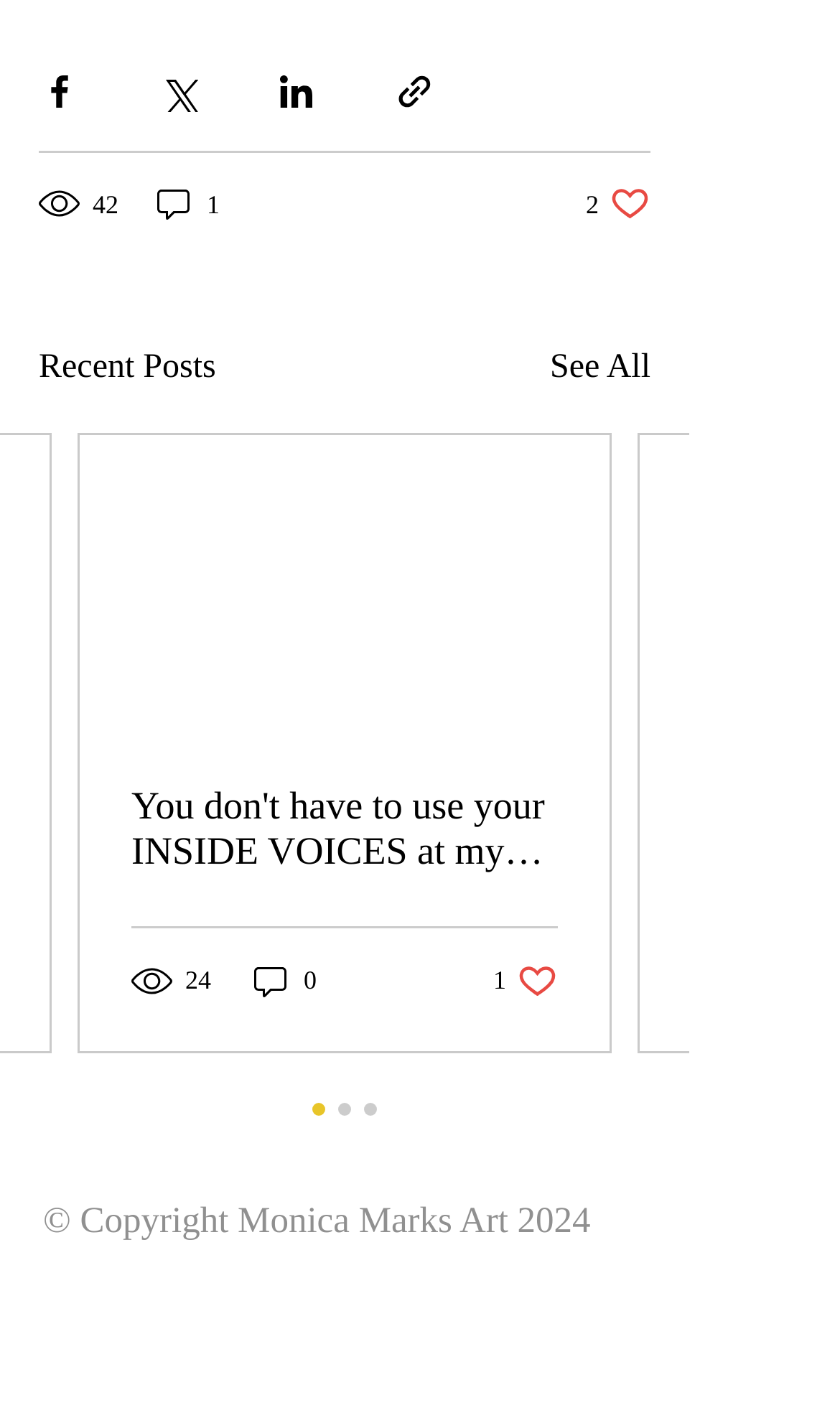Indicate the bounding box coordinates of the clickable region to achieve the following instruction: "See all posts."

[0.655, 0.242, 0.774, 0.278]